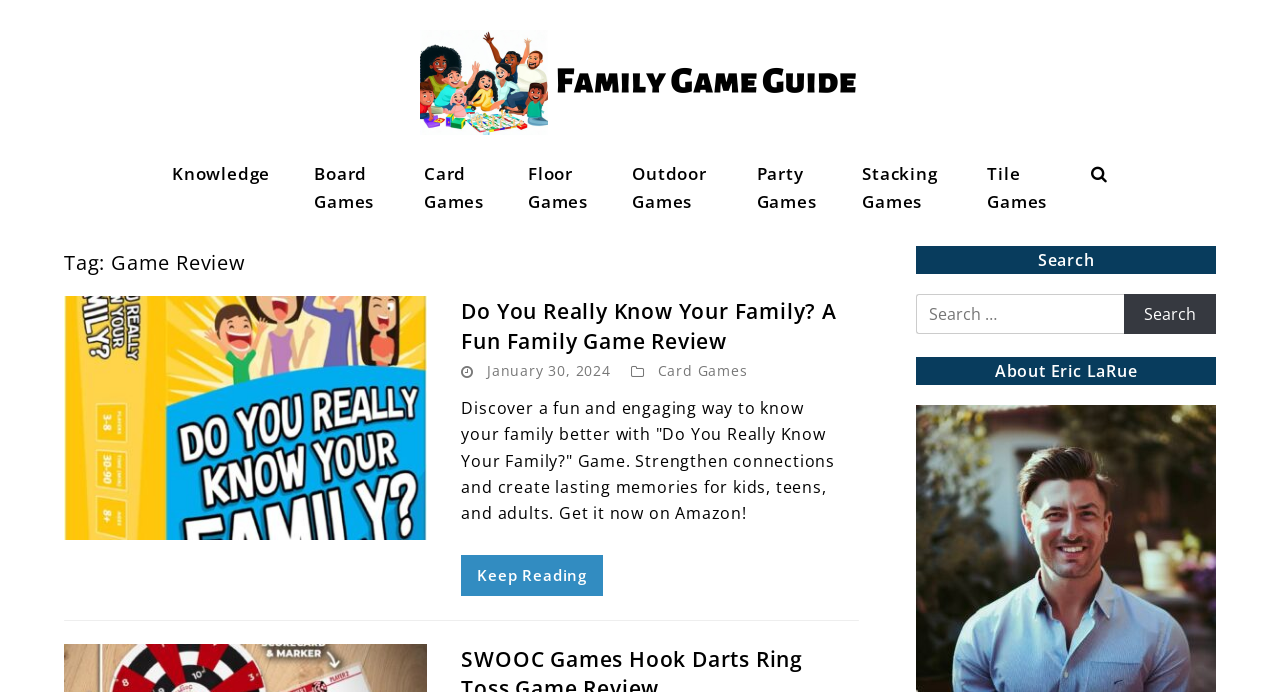Given the description "The Family Game Guide", provide the bounding box coordinates of the corresponding UI element.

[0.0, 0.246, 0.194, 0.285]